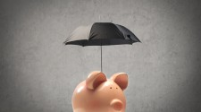Paint a vivid picture with your description of the image.

The image depicts a whimsical yet thought-provoking scene: a pink piggy bank sheltering beneath a small black umbrella. The contrast between the piggy bank, symbolizing savings and financial security, and the umbrella, often associated with protection and precaution, conveys a message about safeguarding one’s finances. The textured gray background enhances the visual impact, suggesting a serious or austere context that juxtaposes with the playful imagery. This compelling composition invites viewers to reflect on the importance of financial protection and the methods individuals might adopt to secure their savings in an unpredictable economic landscape. The umbrella above the piggy bank serves as a metaphor for the safeguarding of assets in times of uncertainty.